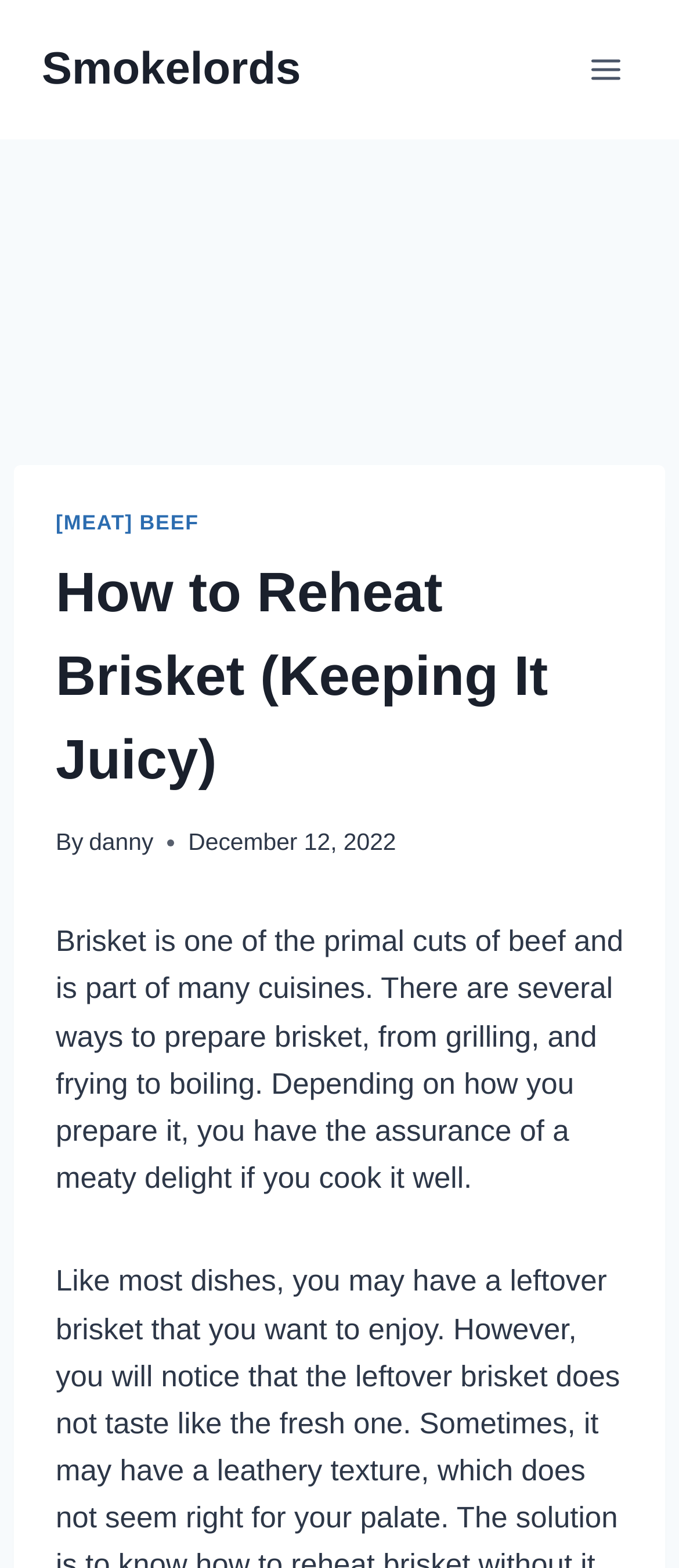Please answer the following question using a single word or phrase: 
What type of meat is brisket?

Beef